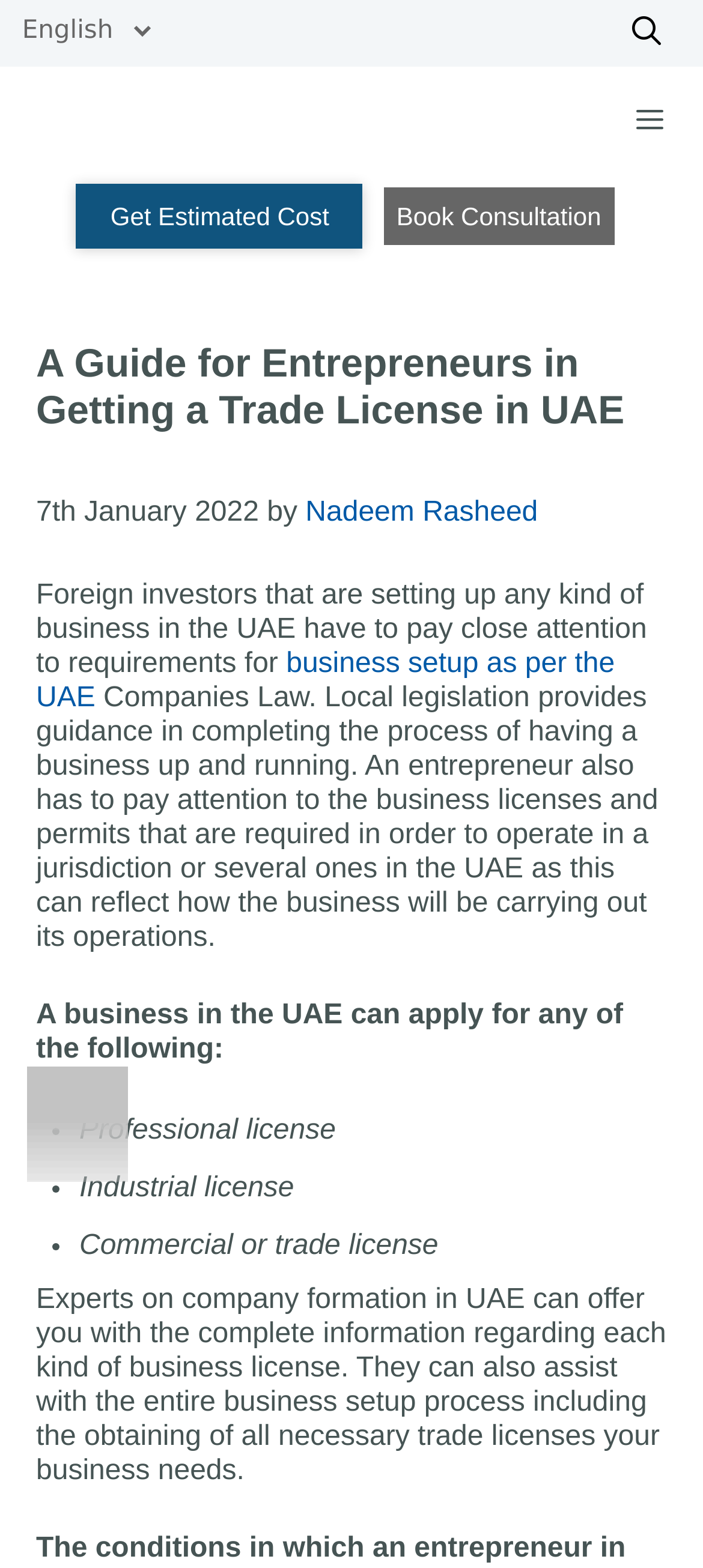Identify the bounding box coordinates of the clickable region to carry out the given instruction: "Click on the 'Farahat & Co.' link".

[0.026, 0.043, 0.405, 0.111]